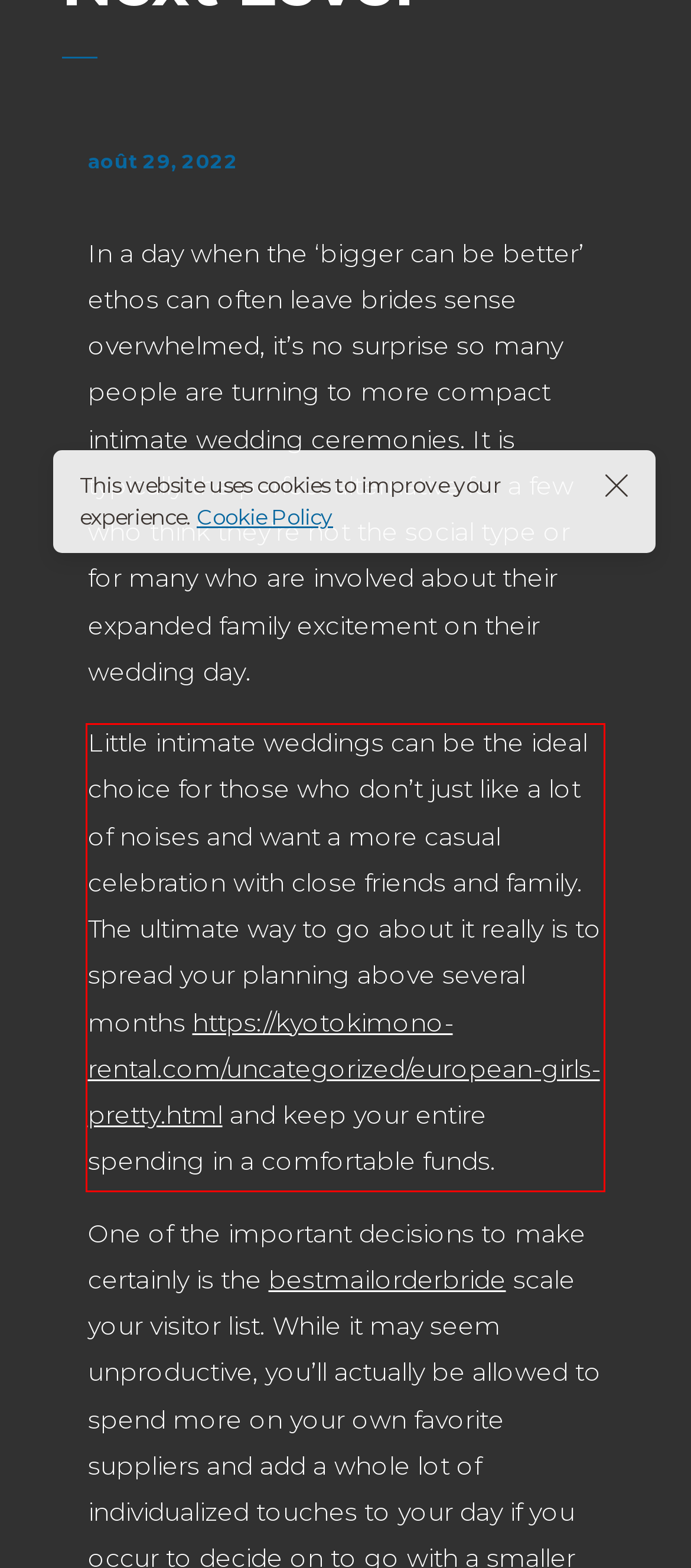You are presented with a screenshot containing a red rectangle. Extract the text found inside this red bounding box.

Little intimate weddings can be the ideal choice for those who don’t just like a lot of noises and want a more casual celebration with close friends and family. The ultimate way to go about it really is to spread your planning above several months https://kyotokimono-rental.com/uncategorized/european-girls-pretty.html and keep your entire spending in a comfortable funds.